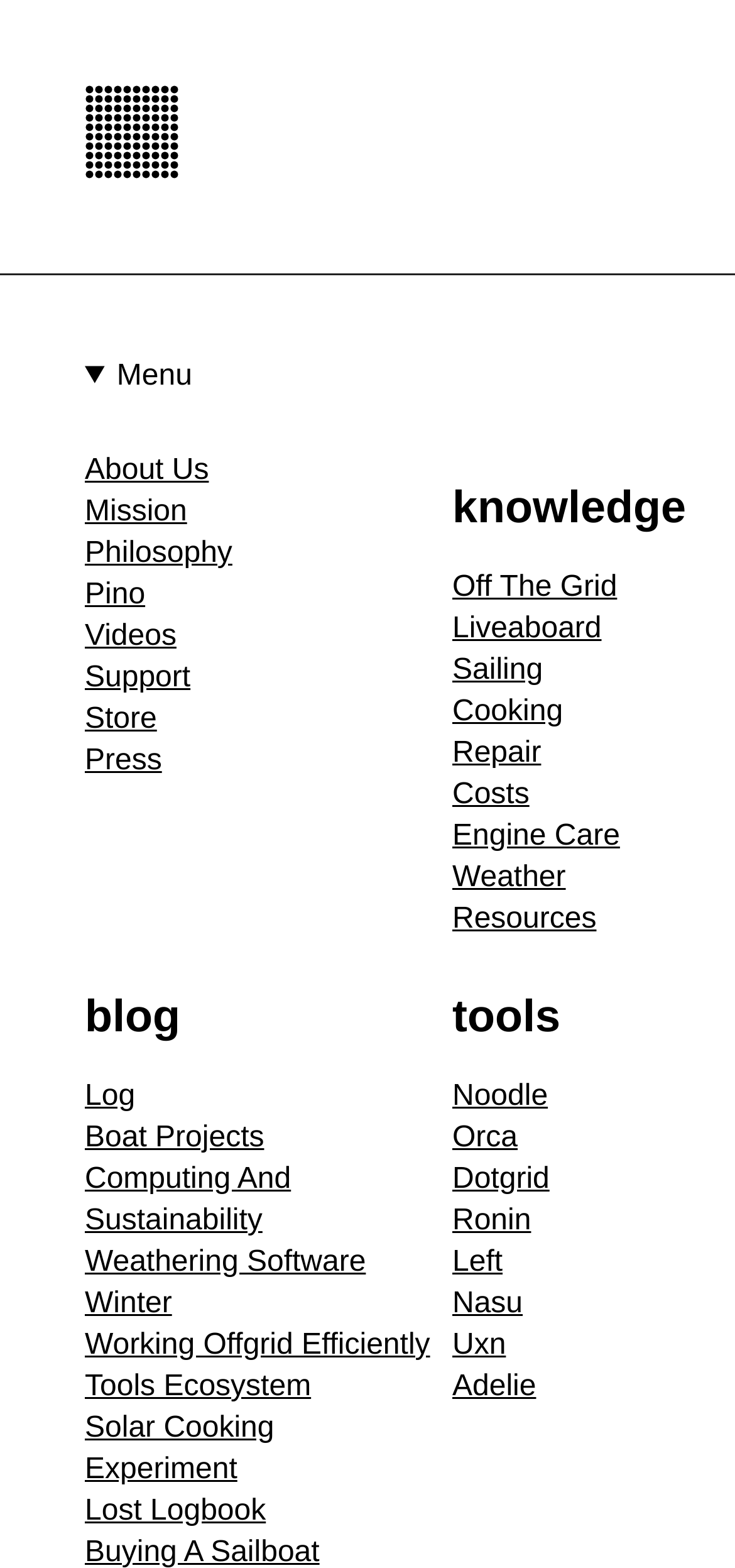Offer a detailed account of what is visible on the webpage.

The webpage is about a regulator, specifically the 100R model. At the top-left corner, there is a link and an image, both labeled "100R". Below these, there are several links to different sections of the website, including "About Us", "Mission", "Philosophy", and others.

To the right of these links, there is a separate section with links to various topics, including "Off The Grid", "Liveaboard", "Sailing", and others. These links are arranged in a vertical column.

Below the initial links, there is a heading labeled "blog". Underneath this heading, there are more links to specific blog posts, including "Log", "Boat Projects", and others. These links are also arranged in a vertical column.

On the right side of the page, there is another column of links, labeled with names such as "Noodle", "Orca", "Dotgrid", and others. These links appear to be related to specific projects or topics.

Overall, the webpage has a simple and organized layout, with clear headings and concise link labels. The content is focused on the 100R regulator and related topics, with multiple sections and categories for easy navigation.